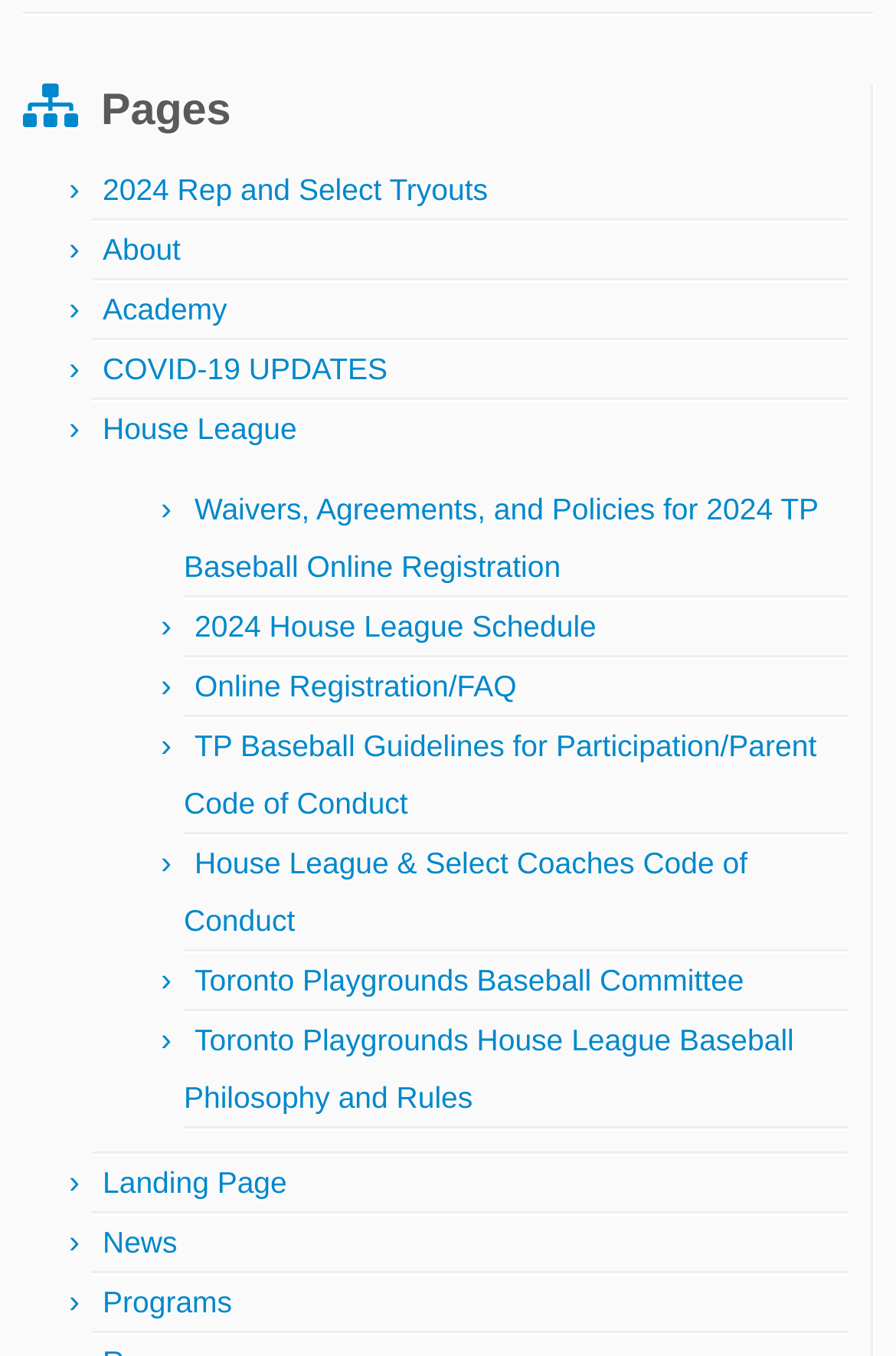Please specify the bounding box coordinates of the element that should be clicked to execute the given instruction: 'Log in to the forum'. Ensure the coordinates are four float numbers between 0 and 1, expressed as [left, top, right, bottom].

None